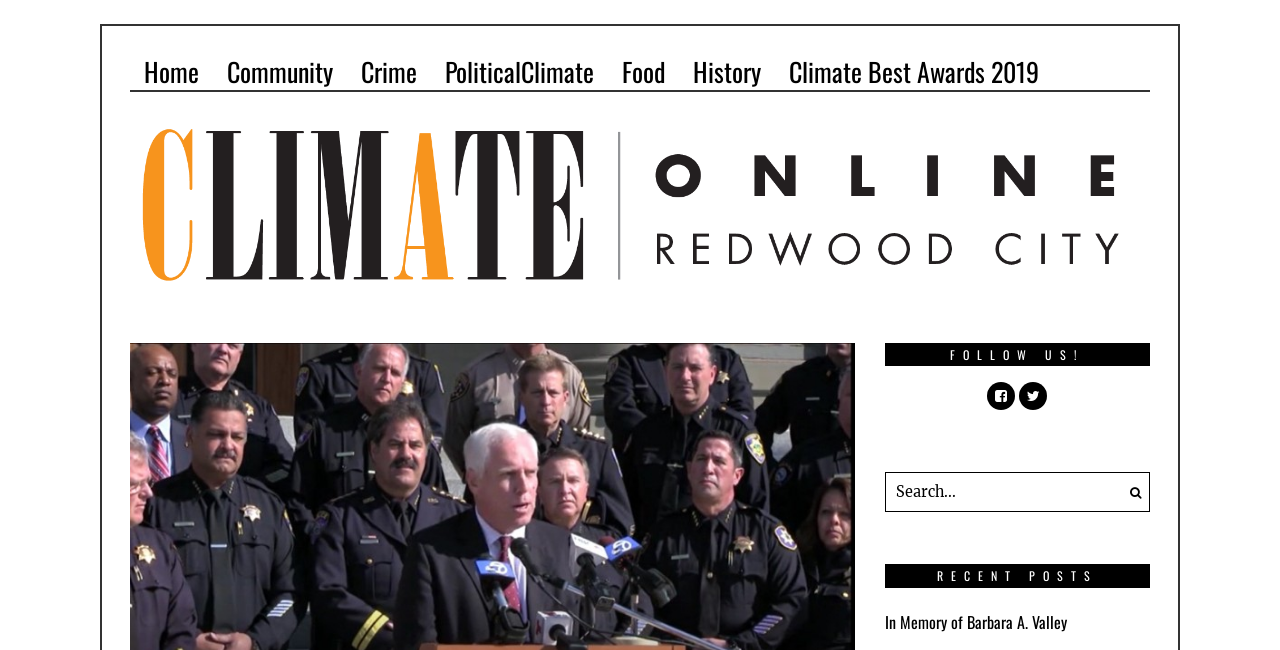How many main navigation links are there?
Answer briefly with a single word or phrase based on the image.

7